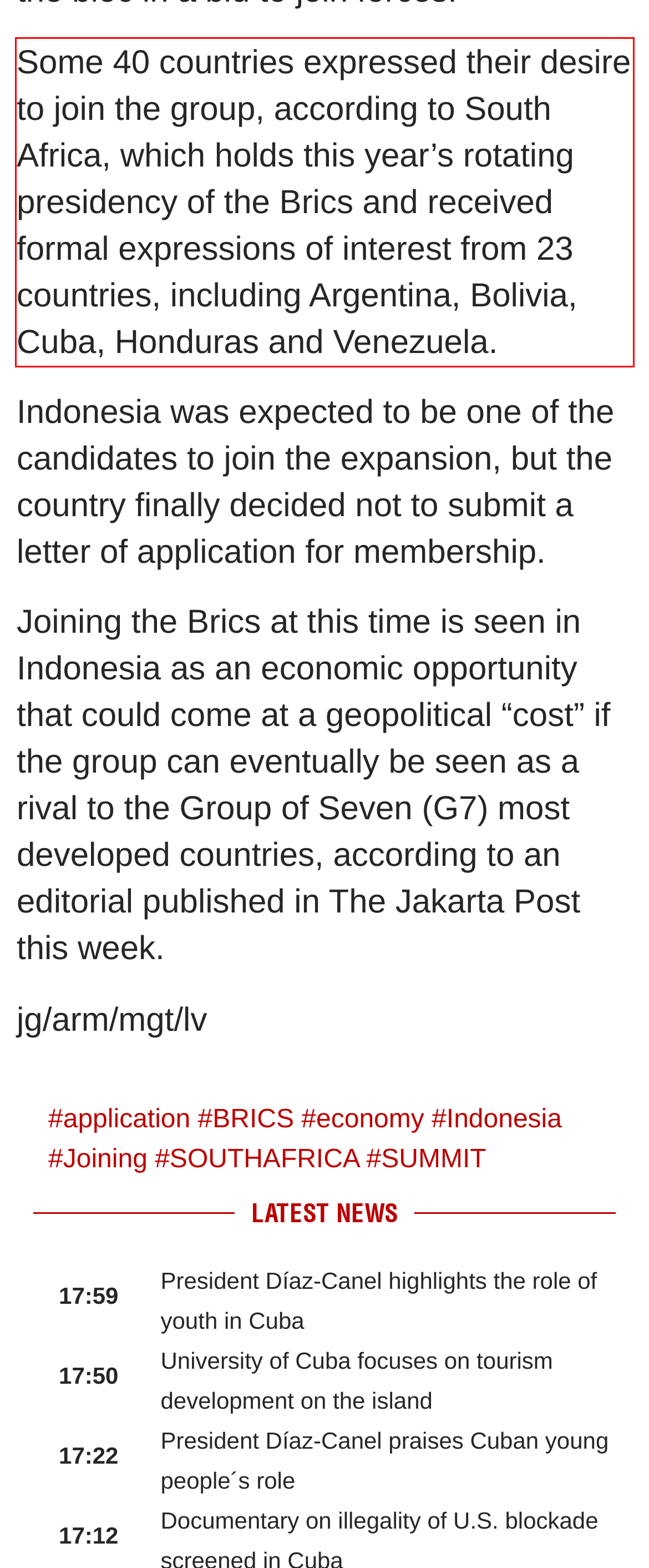You are presented with a webpage screenshot featuring a red bounding box. Perform OCR on the text inside the red bounding box and extract the content.

Some 40 countries expressed their desire to join the group, according to South Africa, which holds this year’s rotating presidency of the Brics and received formal expressions of interest from 23 countries, including Argentina, Bolivia, Cuba, Honduras and Venezuela.